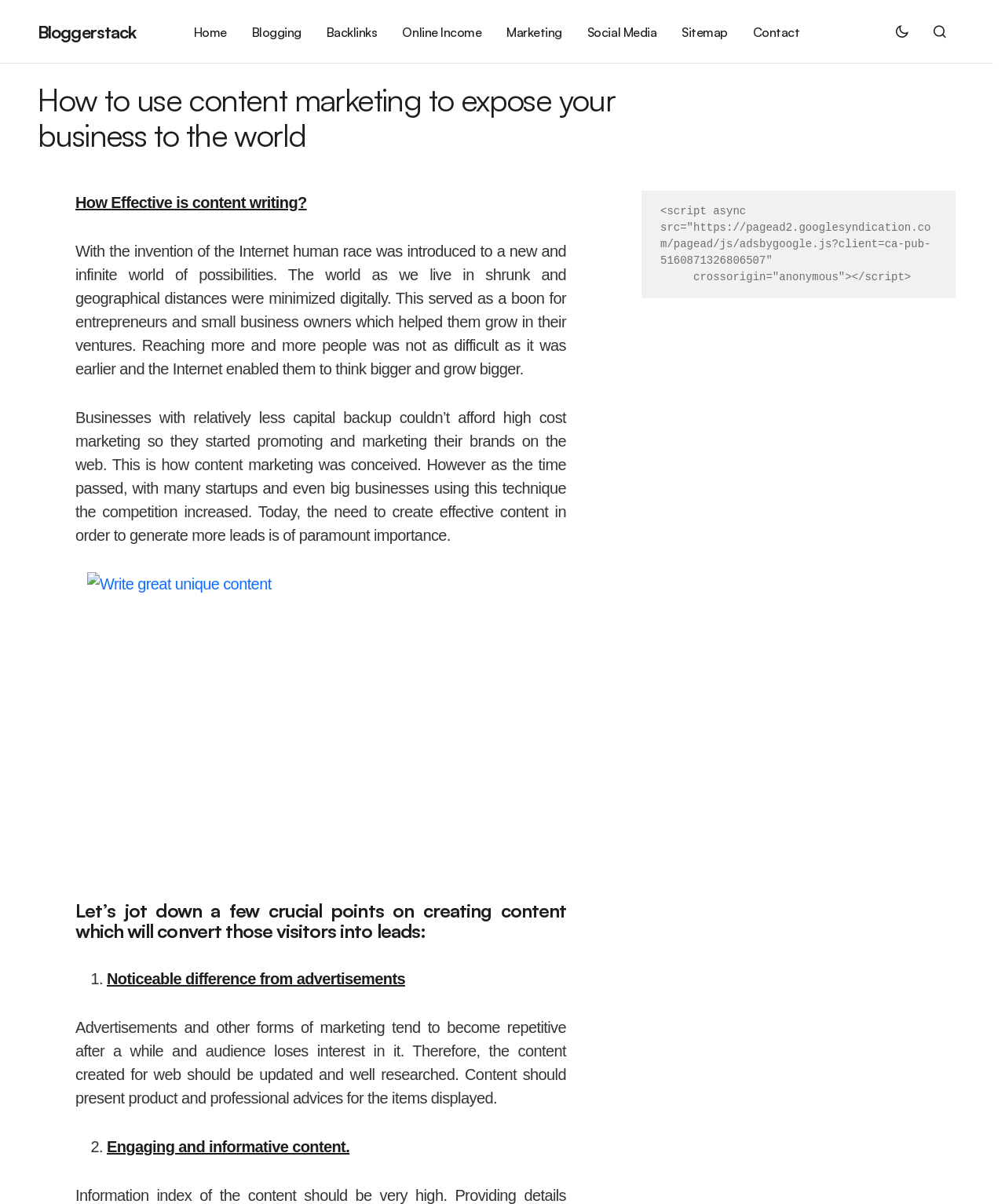Bounding box coordinates are specified in the format (top-left x, top-left y, bottom-right x, bottom-right y). All values are floating point numbers bounded between 0 and 1. Please provide the bounding box coordinate of the region this sentence describes: alt="Write great unique content"

[0.075, 0.475, 0.563, 0.727]